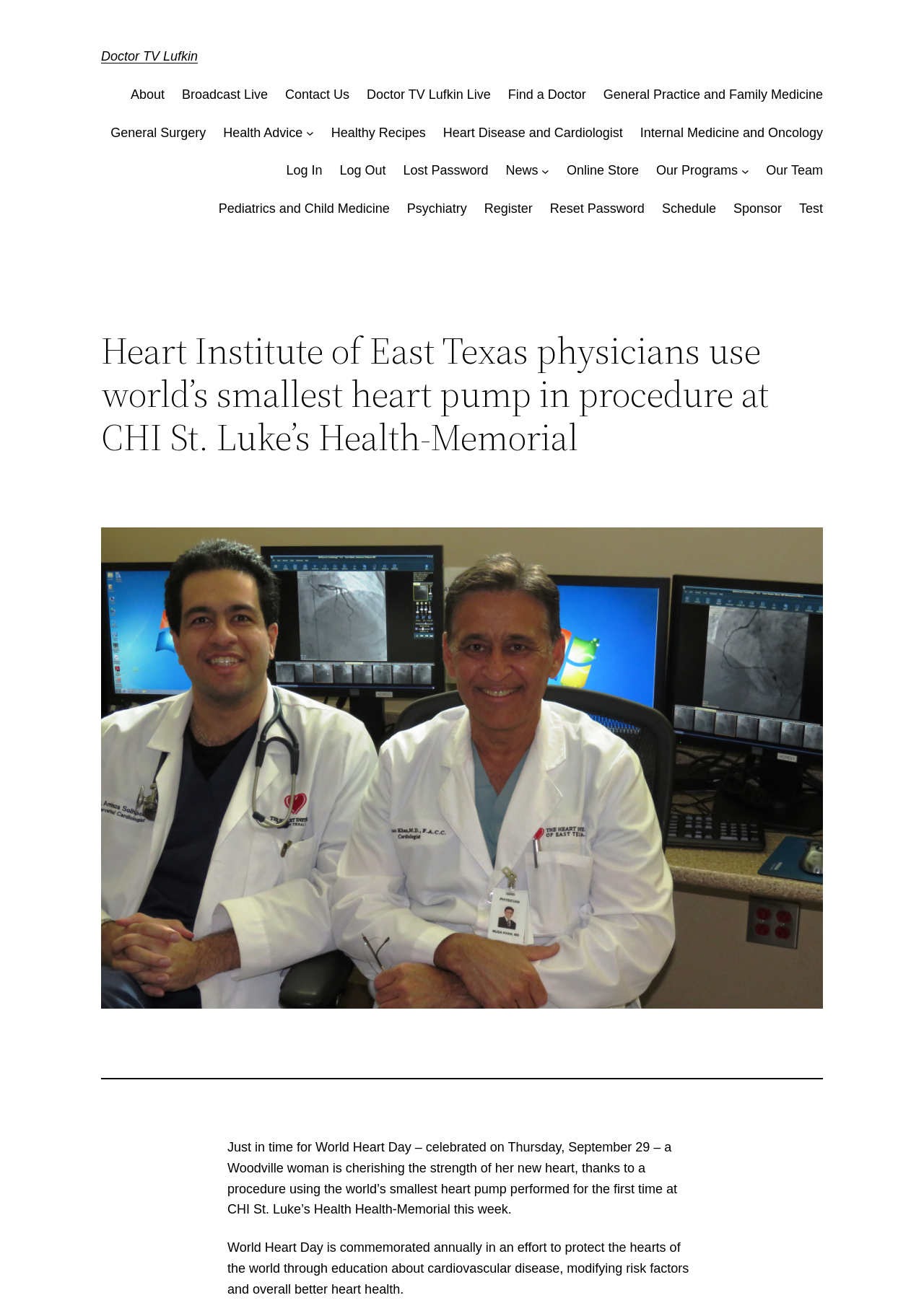Describe all the key features of the webpage in detail.

The webpage is about the Heart Institute of East Texas, with a focus on a medical procedure using the world's smallest heart pump at CHI St. Luke's Health-Memorial. At the top, there is a heading with the title "Doctor TV Lufkin" and a link to it. Below this, there is a row of links to various sections of the website, including "About", "Broadcast Live", "Contact Us", and more.

To the right of these links, there is a column of links to different medical specialties, such as "General Practice and Family Medicine", "General Surgery", "Heart Disease and Cardiologist", and others. Some of these links have submenus that can be expanded.

Below the row of links, there is a large heading with the title of the article, "Heart Institute of East Texas physicians use world’s smallest heart pump in procedure at CHI St. Luke’s Health-Memorial". Below this, there is a large figure, likely an image, that takes up most of the width of the page.

Underneath the figure, there is a horizontal separator, and then two blocks of text. The first block describes a medical procedure using the world's smallest heart pump, and the second block explains the significance of World Heart Day.